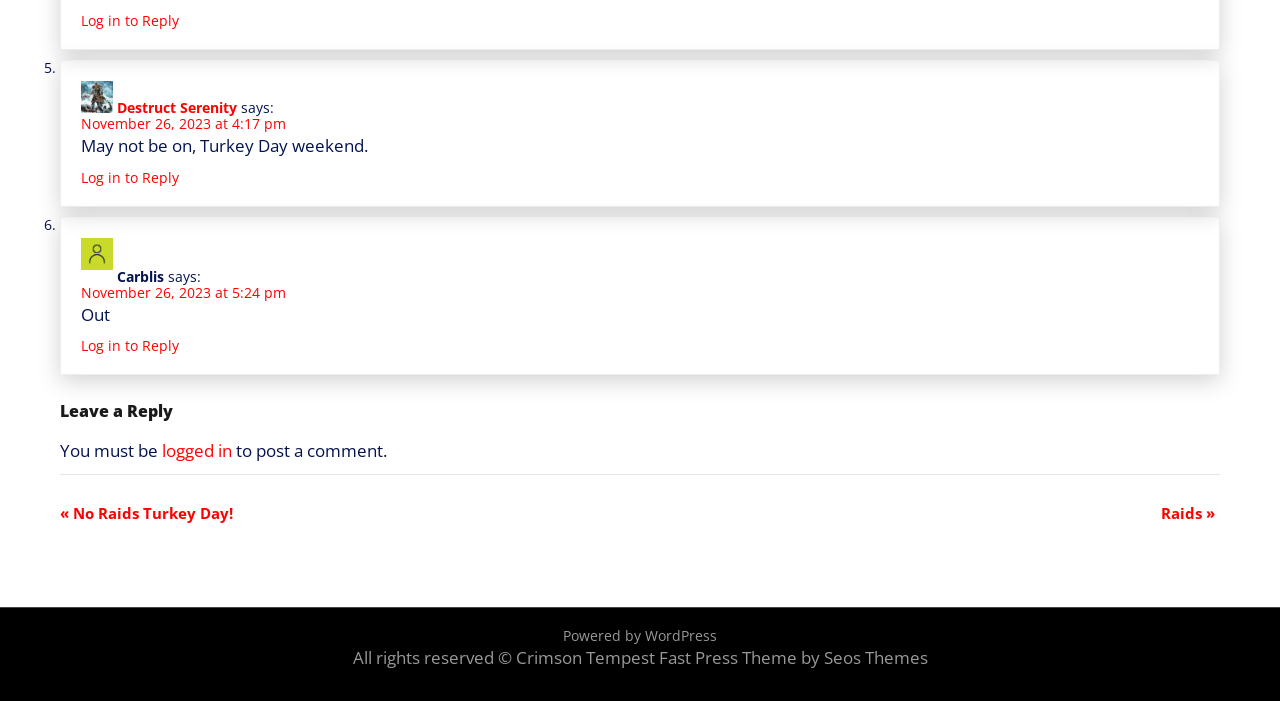Please identify the bounding box coordinates of the element I need to click to follow this instruction: "View the '4 Ideas to Locating a Fabulous Veterinarian For The Pet' post".

None